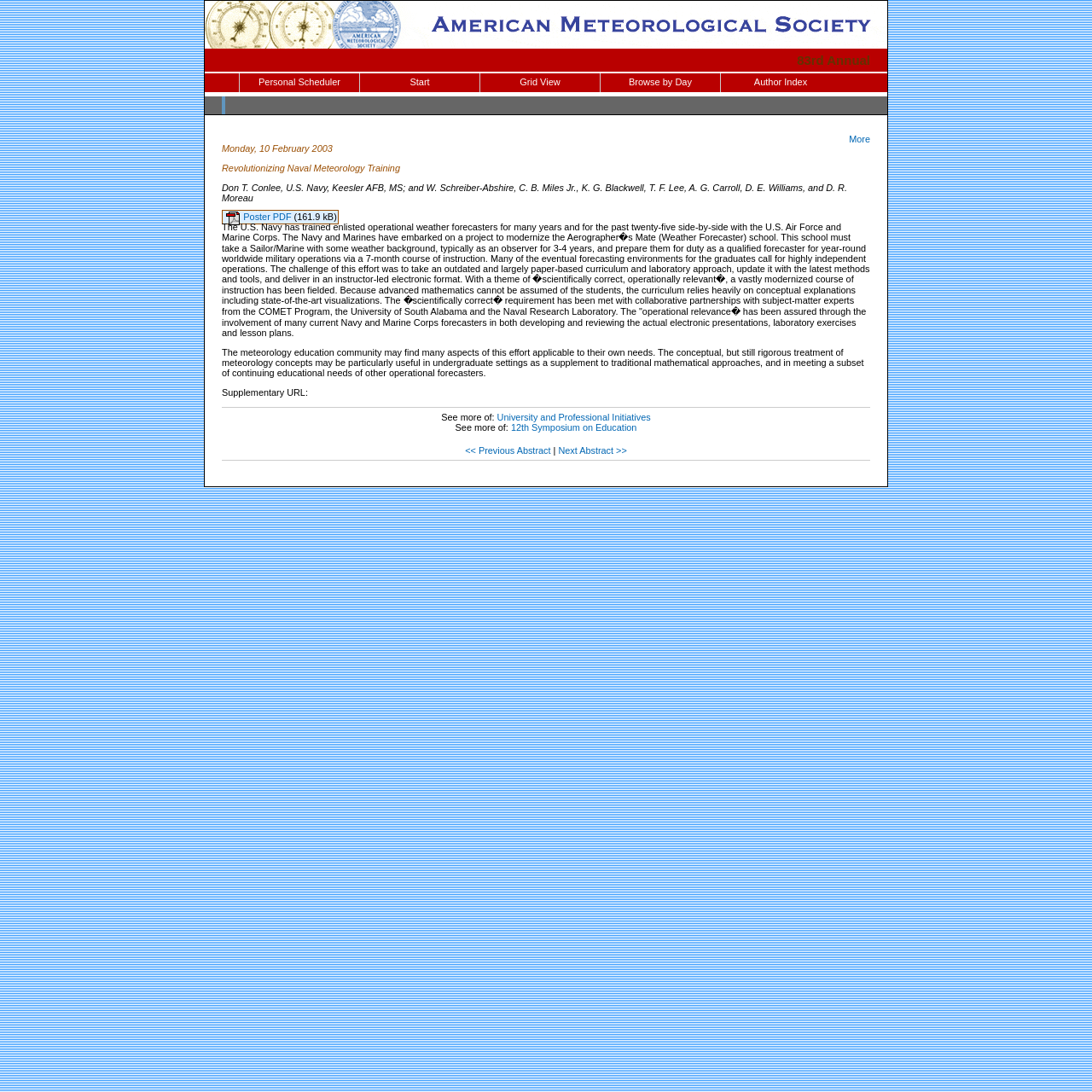Find the bounding box coordinates of the clickable area that will achieve the following instruction: "Browse by day".

[0.55, 0.067, 0.659, 0.084]